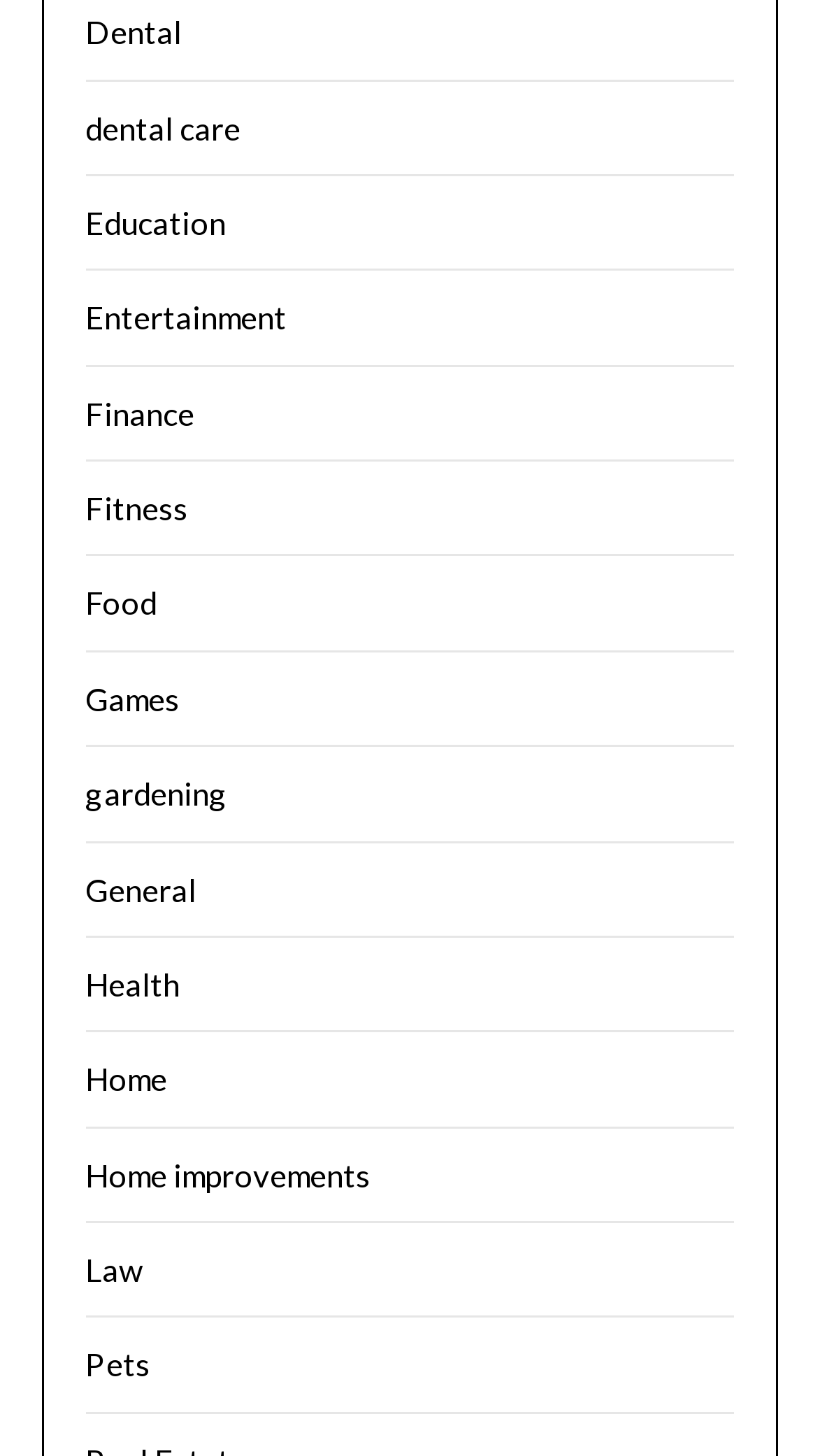Could you locate the bounding box coordinates for the section that should be clicked to accomplish this task: "go to the Home improvements page".

[0.104, 0.793, 0.453, 0.819]